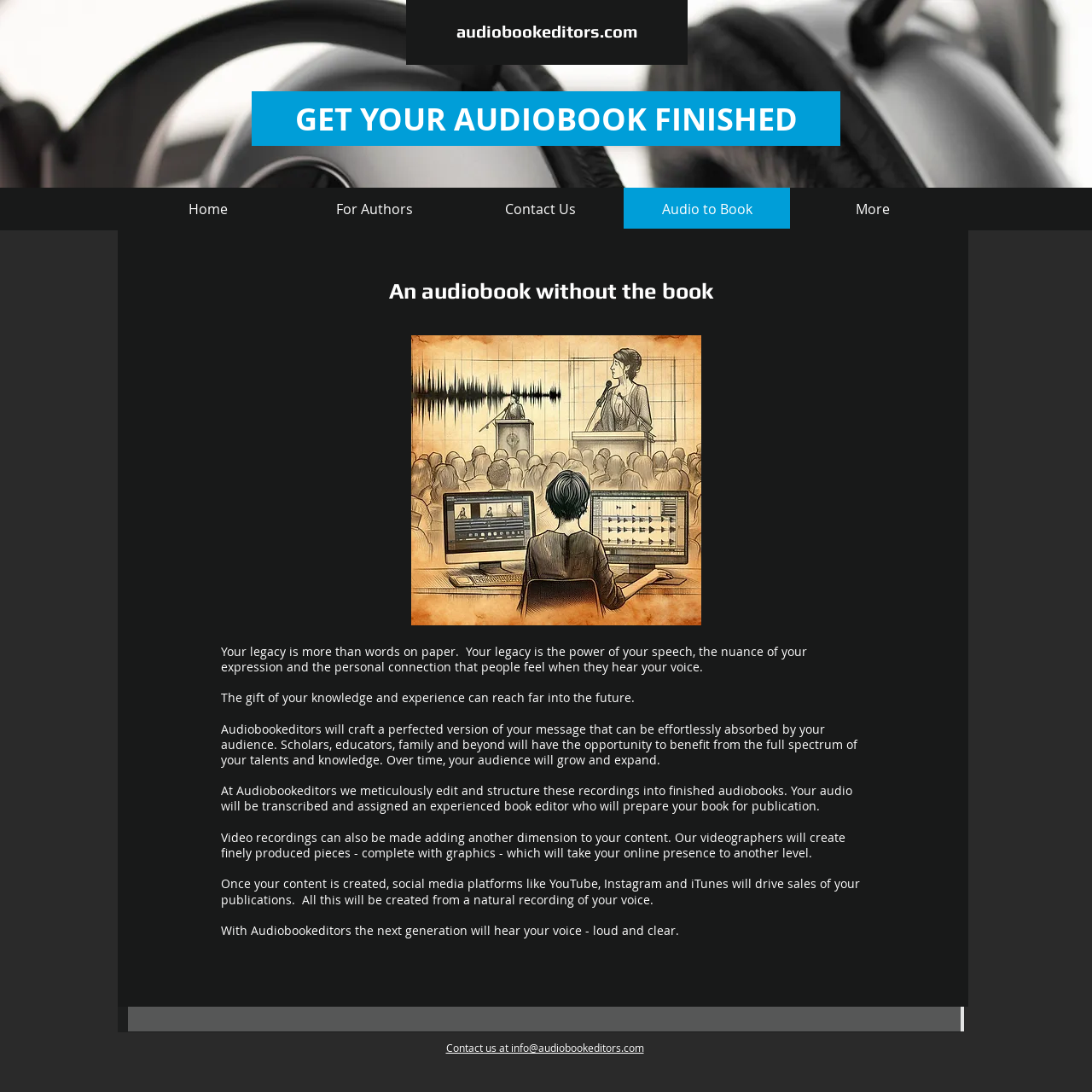Please specify the bounding box coordinates of the clickable region necessary for completing the following instruction: "Follow the WhatsApp channel". The coordinates must consist of four float numbers between 0 and 1, i.e., [left, top, right, bottom].

None